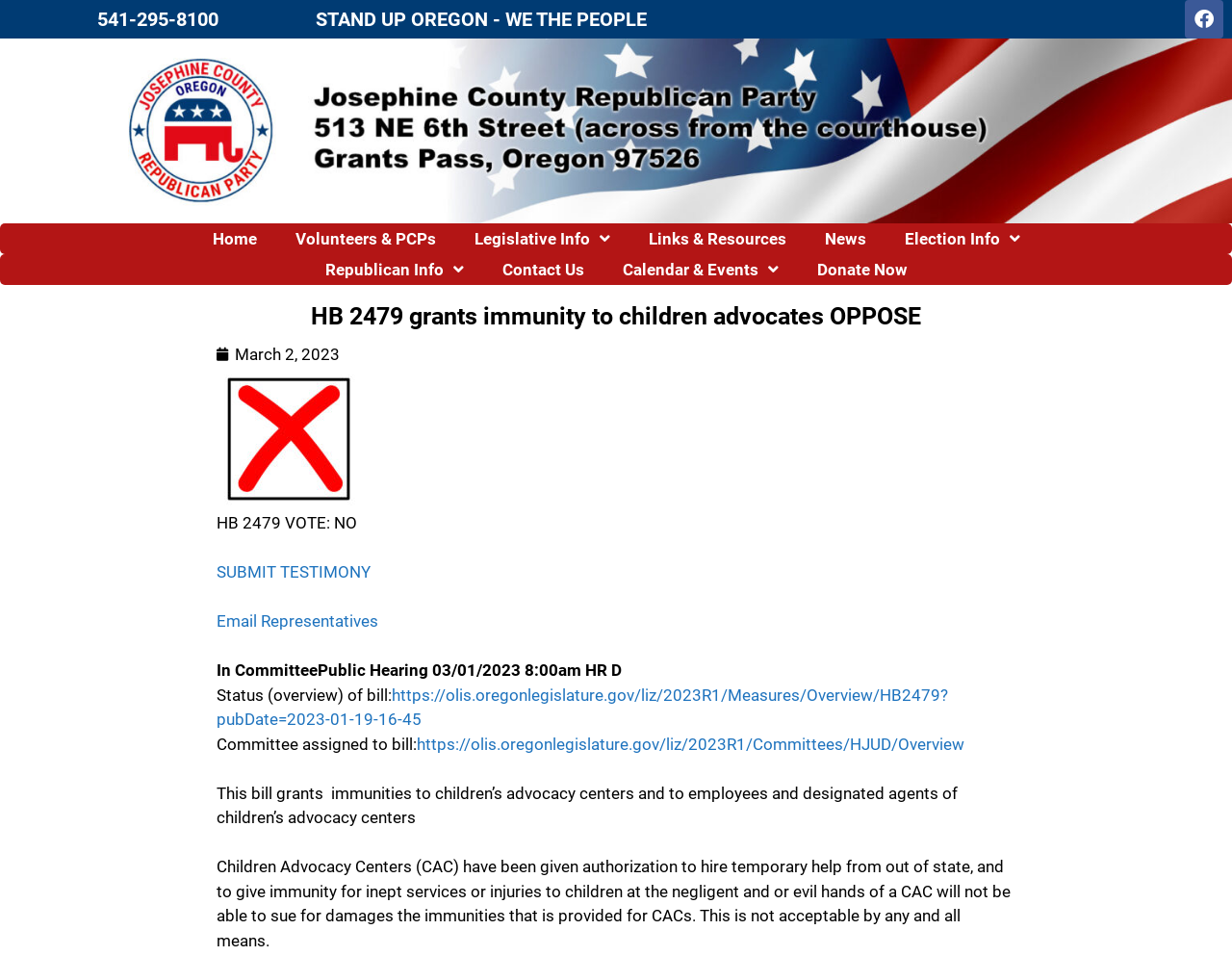Locate the bounding box coordinates of the element I should click to achieve the following instruction: "Submit testimony".

[0.176, 0.588, 0.301, 0.608]